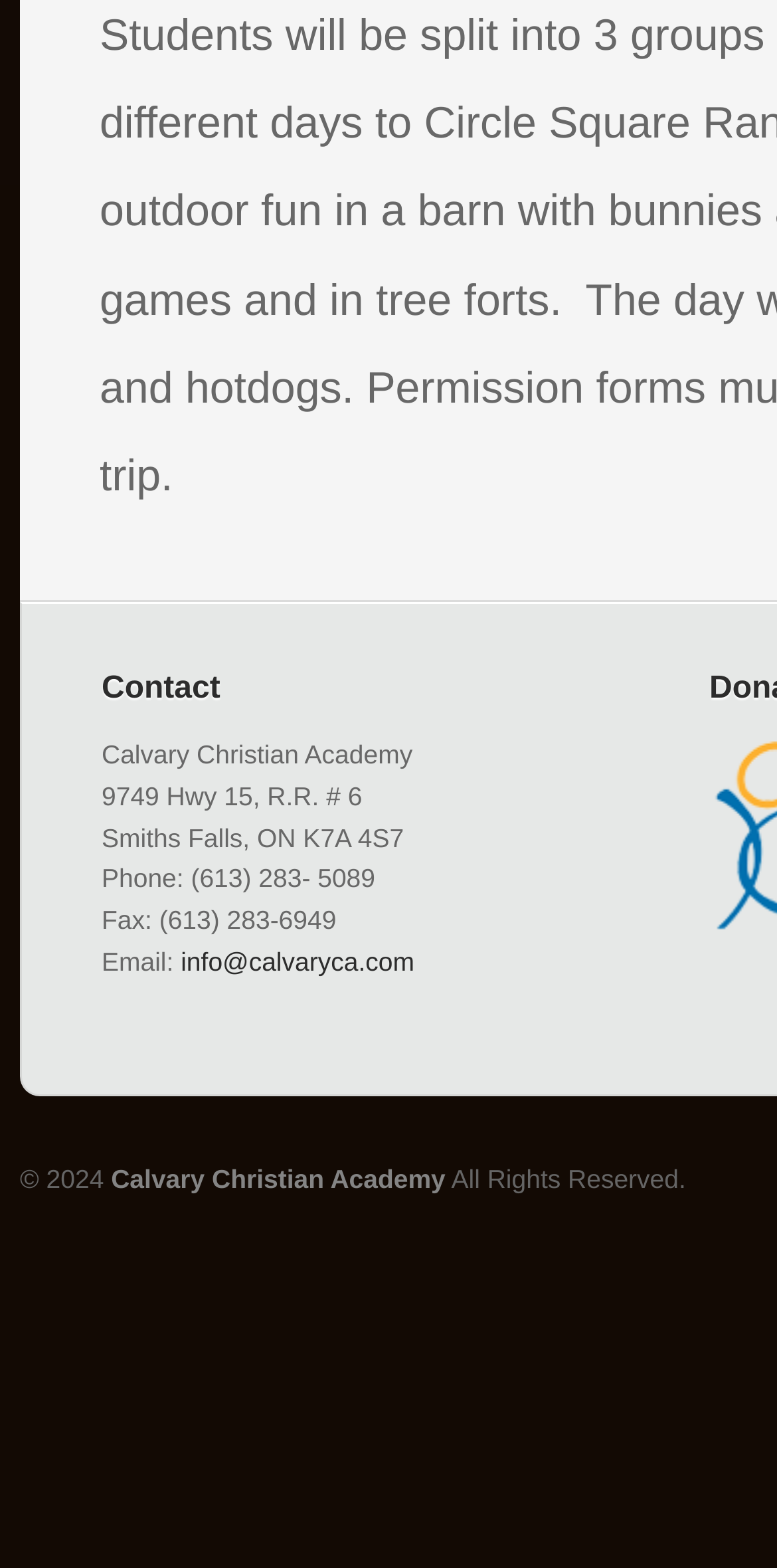What is the email address of the academy?
Kindly answer the question with as much detail as you can.

The email address of the academy can be found in the link element 'info@calvaryca.com' located below the phone and fax numbers.